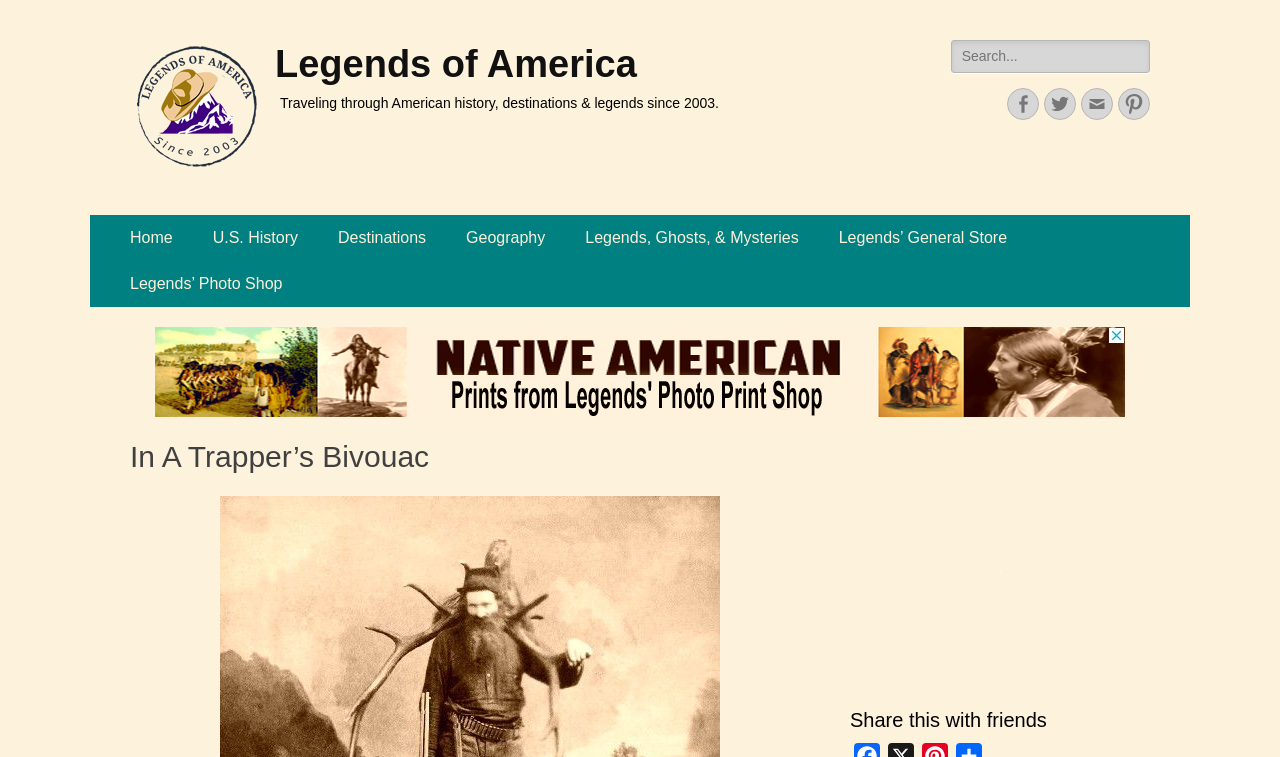Determine the bounding box coordinates of the clickable area required to perform the following instruction: "Check Facebook page". The coordinates should be represented as four float numbers between 0 and 1: [left, top, right, bottom].

[0.787, 0.116, 0.812, 0.159]